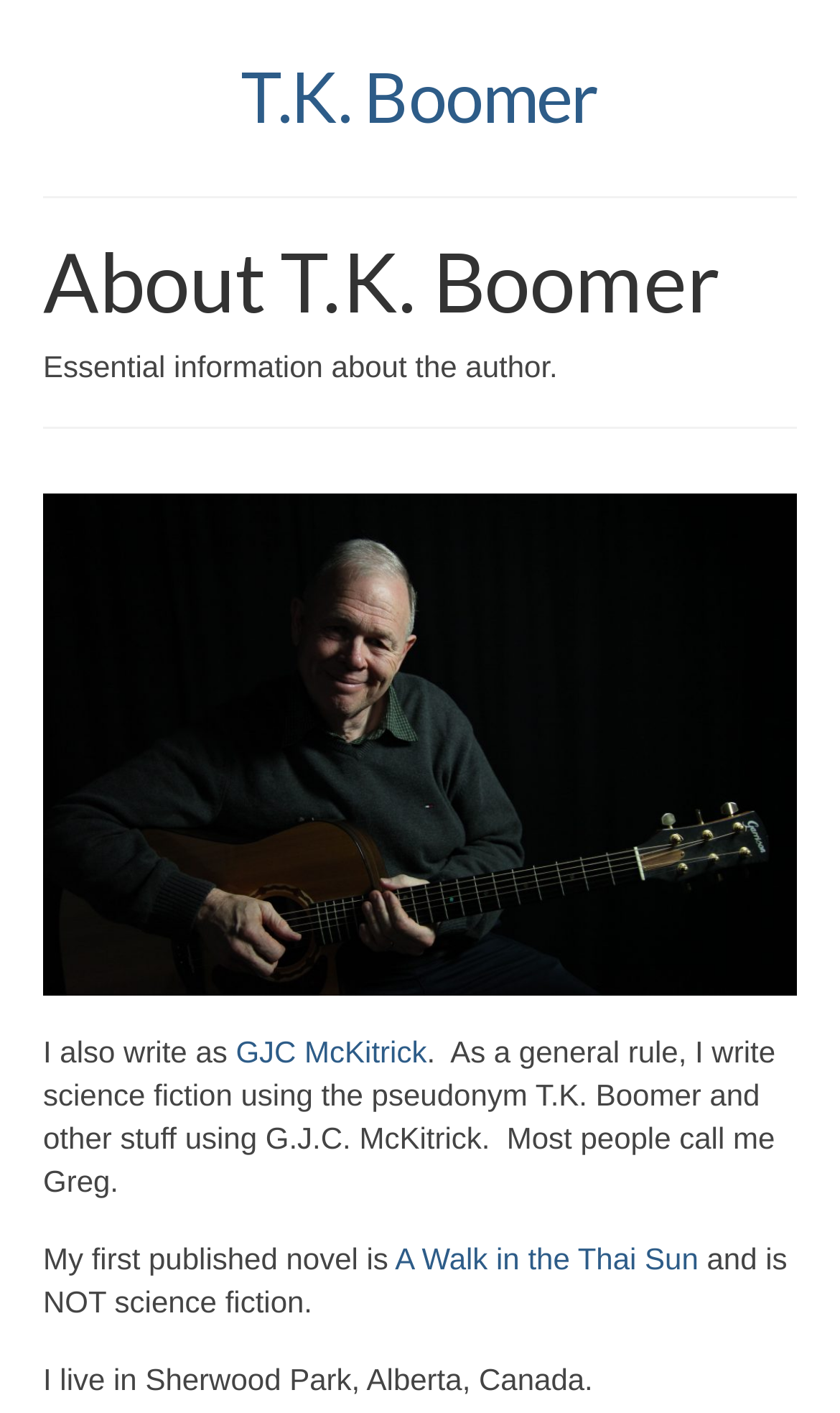Use a single word or phrase to answer the question:
What is the author commonly known as?

Greg